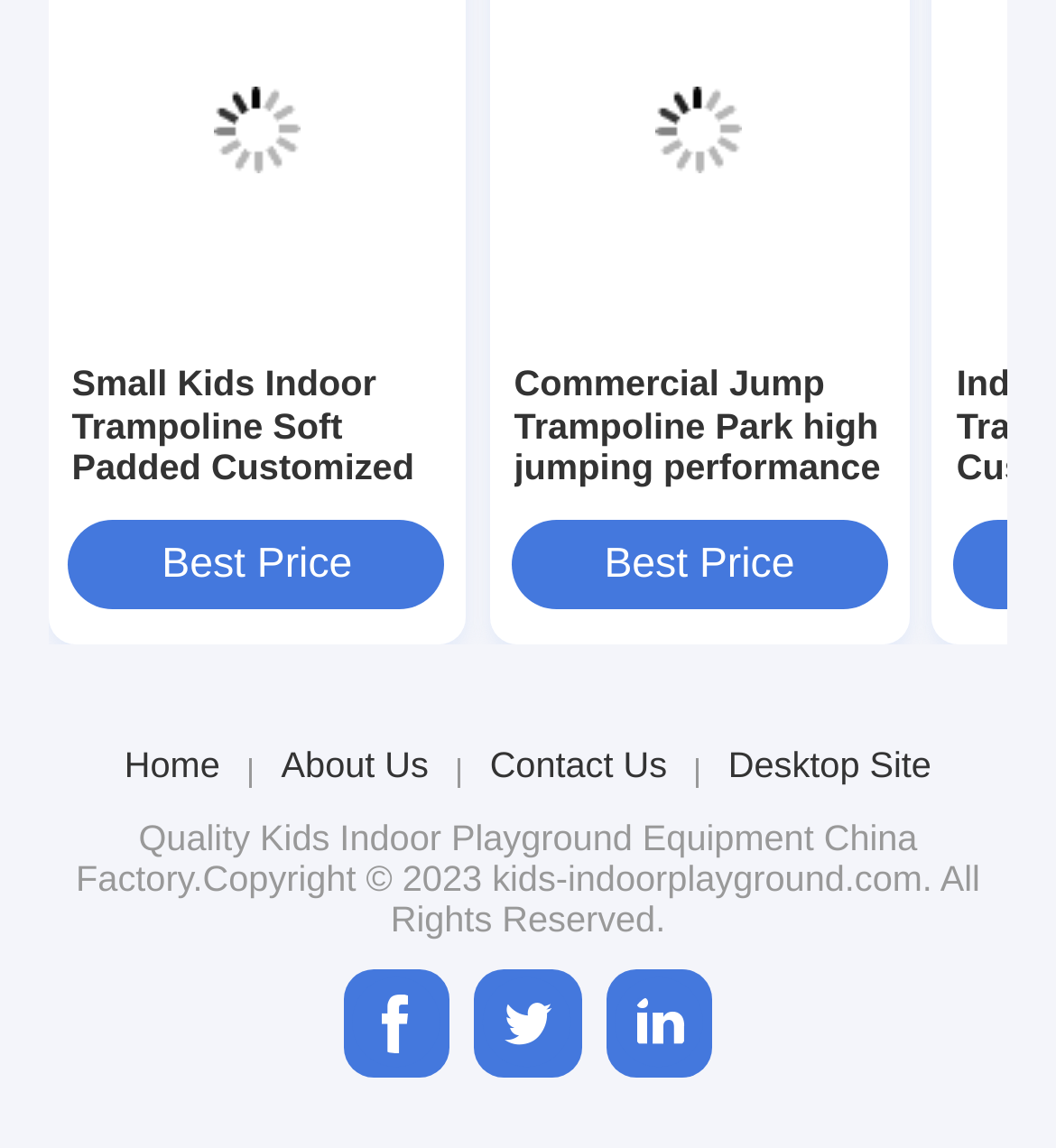Determine the coordinates of the bounding box that should be clicked to complete the instruction: "Learn about Kids Indoor Playground Equipment". The coordinates should be represented by four float numbers between 0 and 1: [left, top, right, bottom].

[0.246, 0.712, 0.771, 0.747]